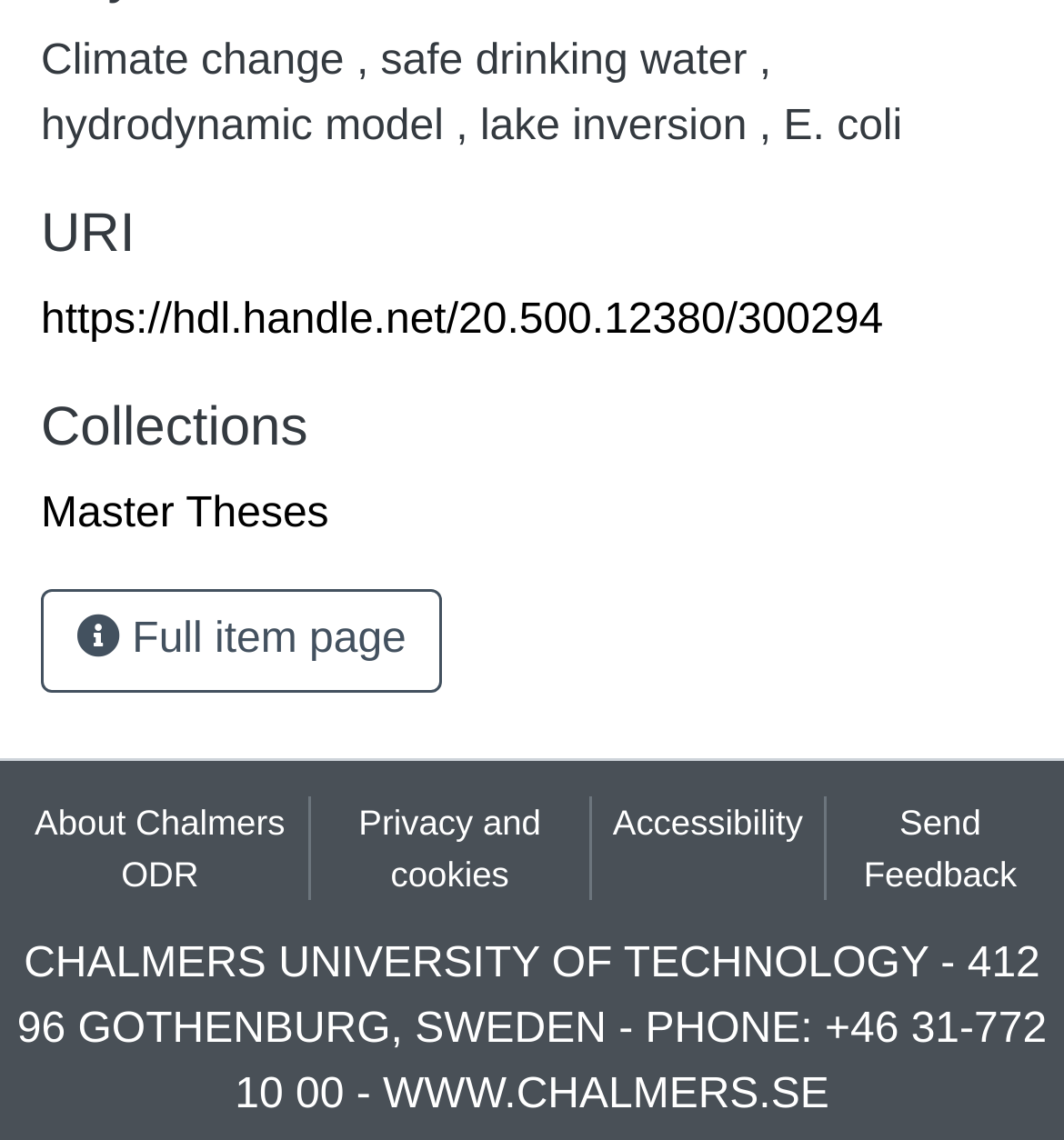Identify the bounding box of the UI element described as follows: "Full item page". Provide the coordinates as four float numbers in the range of 0 to 1 [left, top, right, bottom].

[0.038, 0.516, 0.415, 0.607]